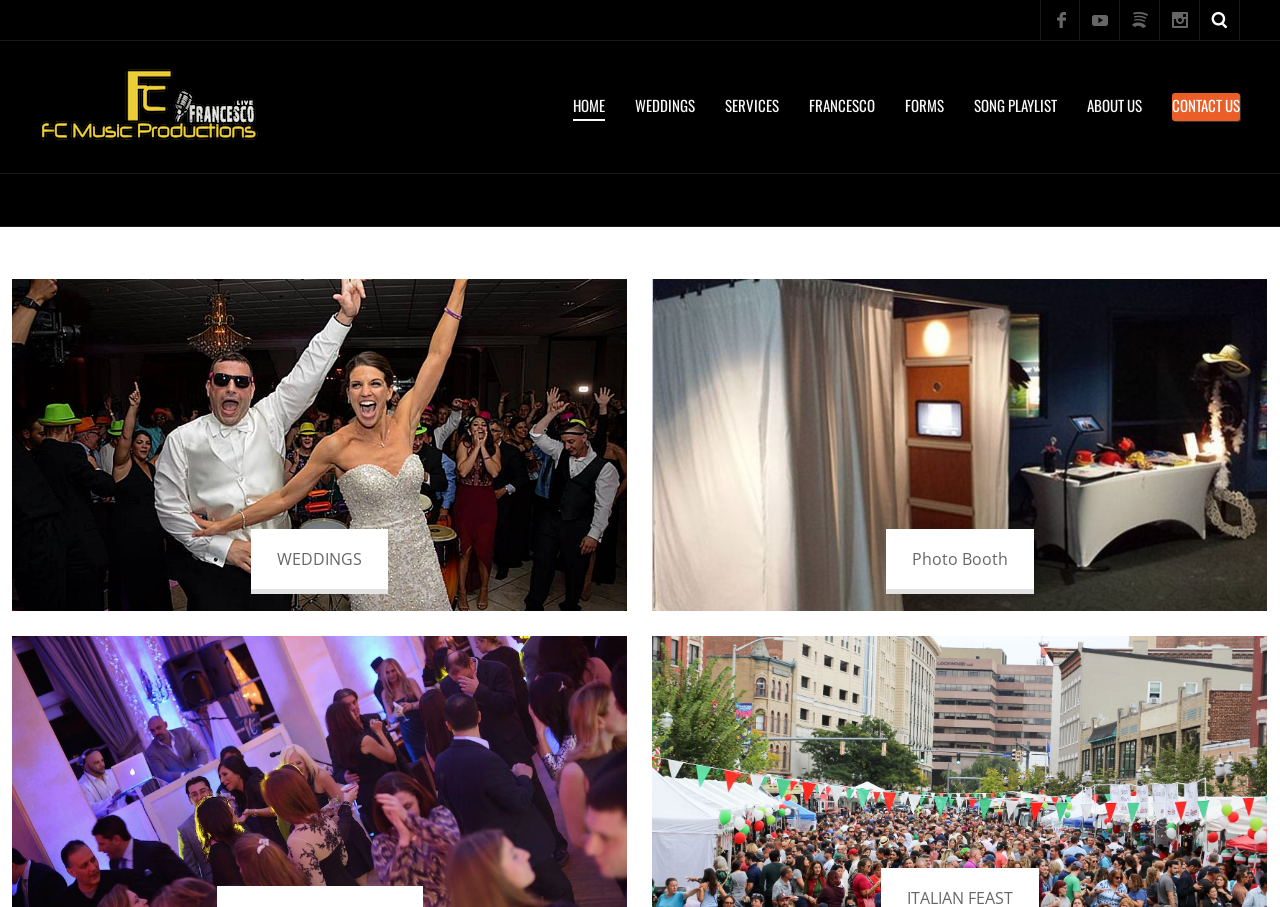Answer with a single word or phrase: 
What social media platforms are linked?

Facebook, YouTube, Spotify, Instagram